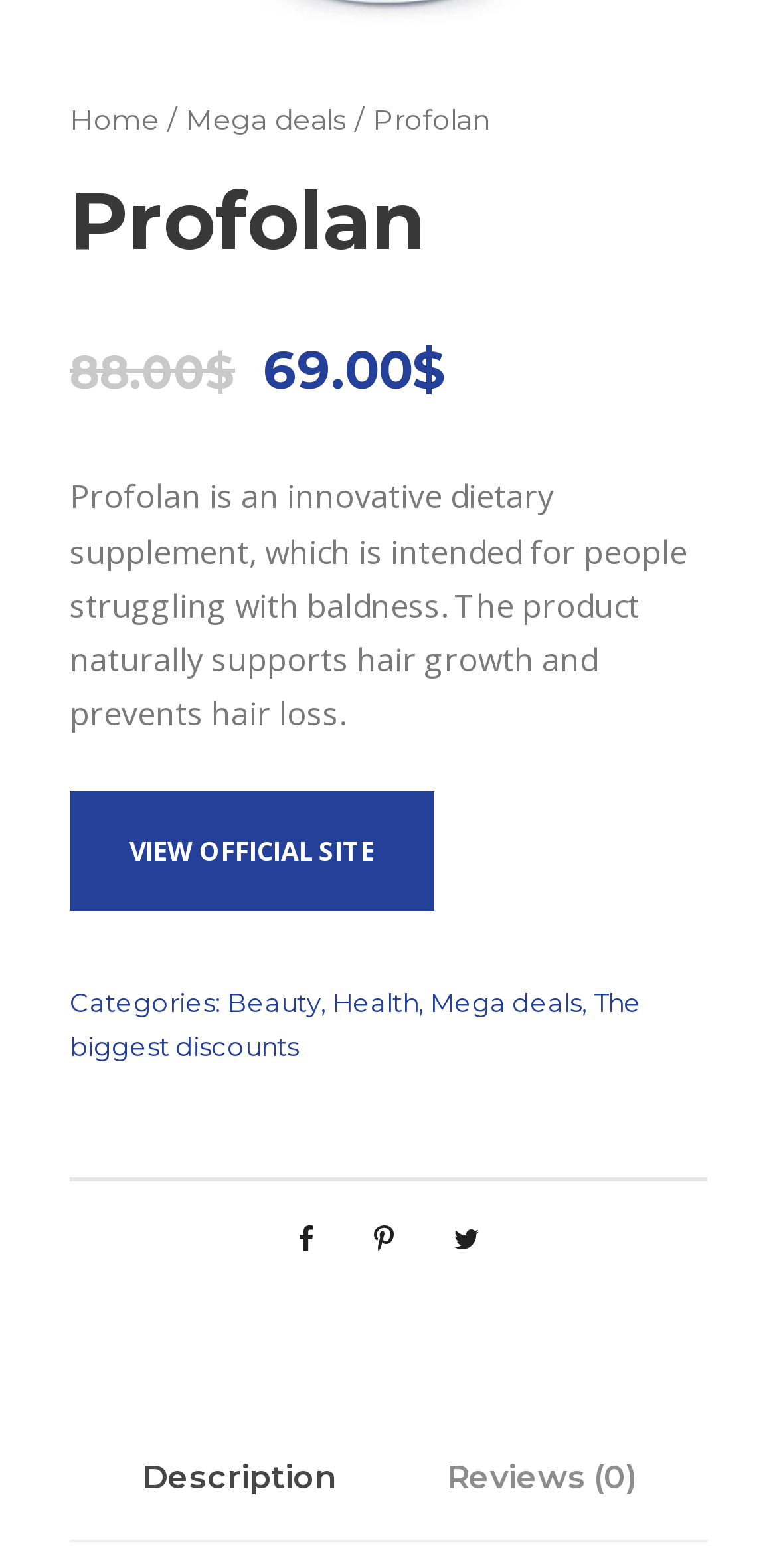Determine the bounding box for the UI element that matches this description: "VIEW OFFICIAL SITE".

[0.09, 0.505, 0.559, 0.581]